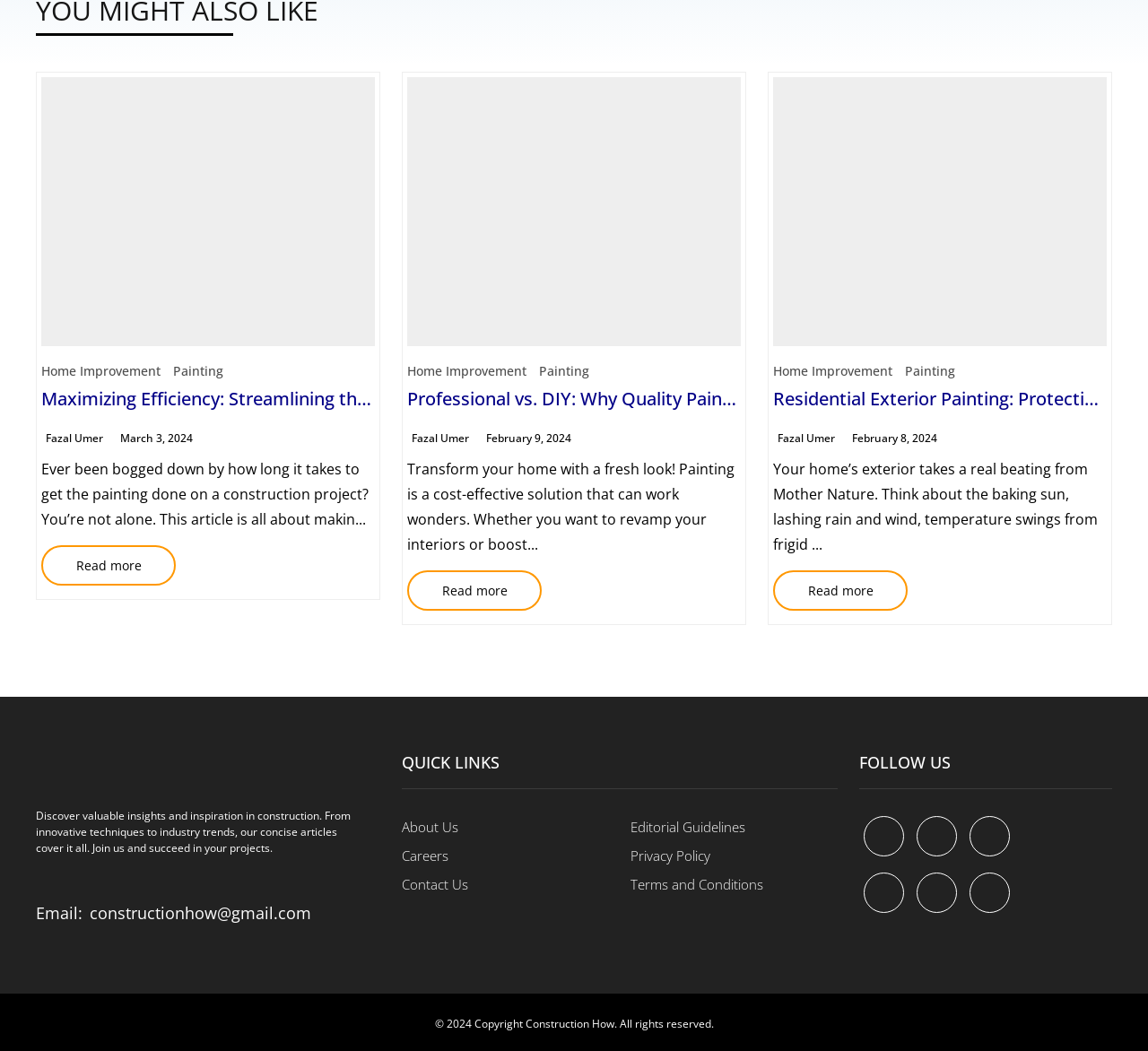Show the bounding box coordinates of the element that should be clicked to complete the task: "Follow Construction How on Facebook".

[0.752, 0.776, 0.788, 0.814]